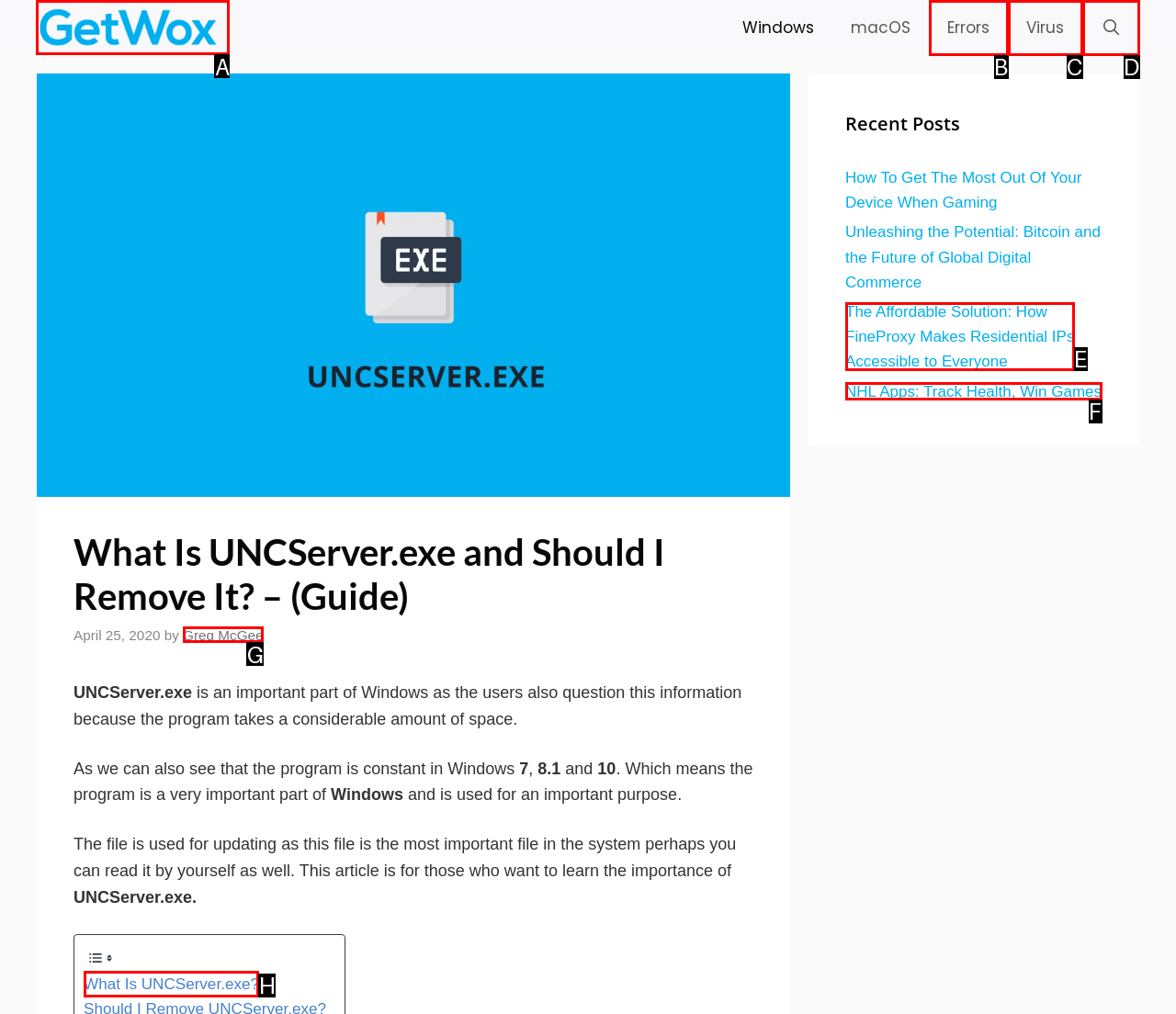What letter corresponds to the UI element to complete this task: Search for something
Answer directly with the letter.

None